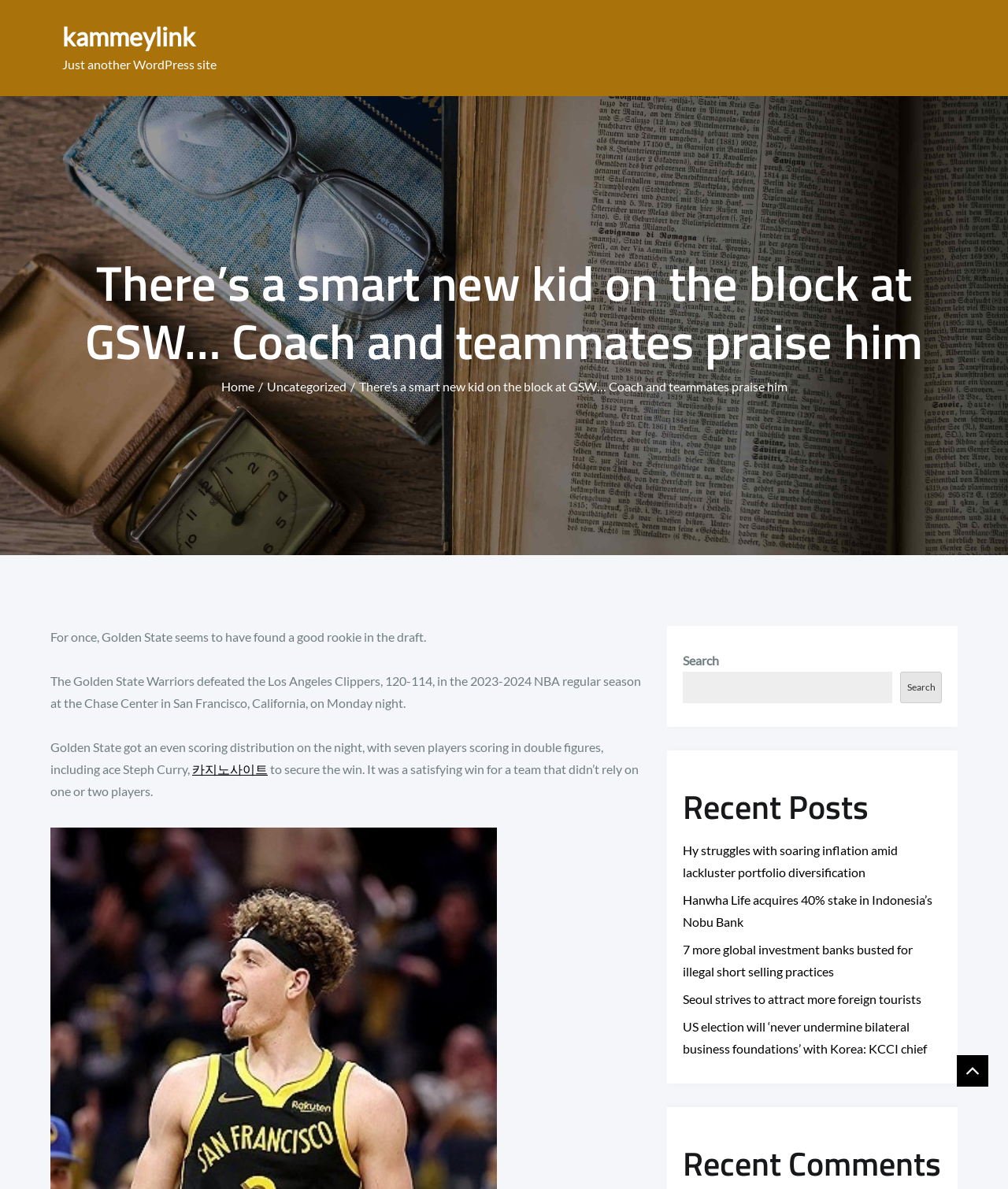What is the category of the current article?
Using the image, provide a concise answer in one word or a short phrase.

Uncategorized